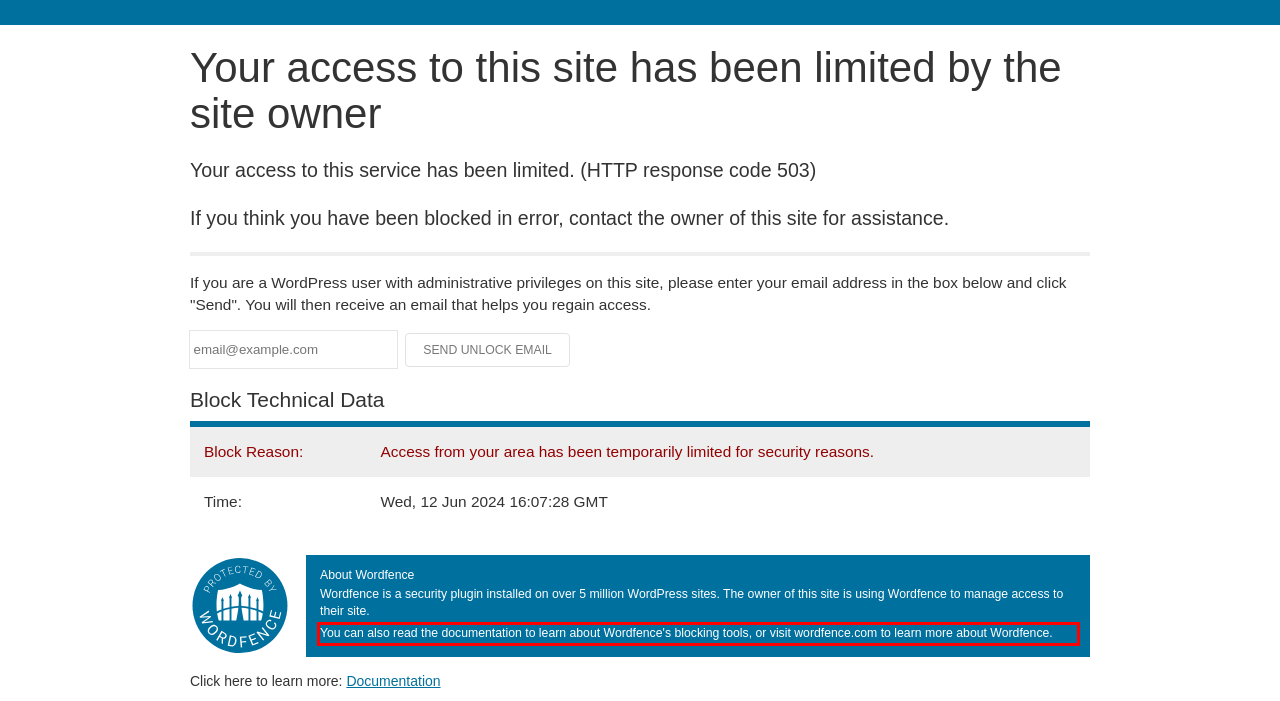You are provided with a screenshot of a webpage featuring a red rectangle bounding box. Extract the text content within this red bounding box using OCR.

You can also read the documentation to learn about Wordfence's blocking tools, or visit wordfence.com to learn more about Wordfence.